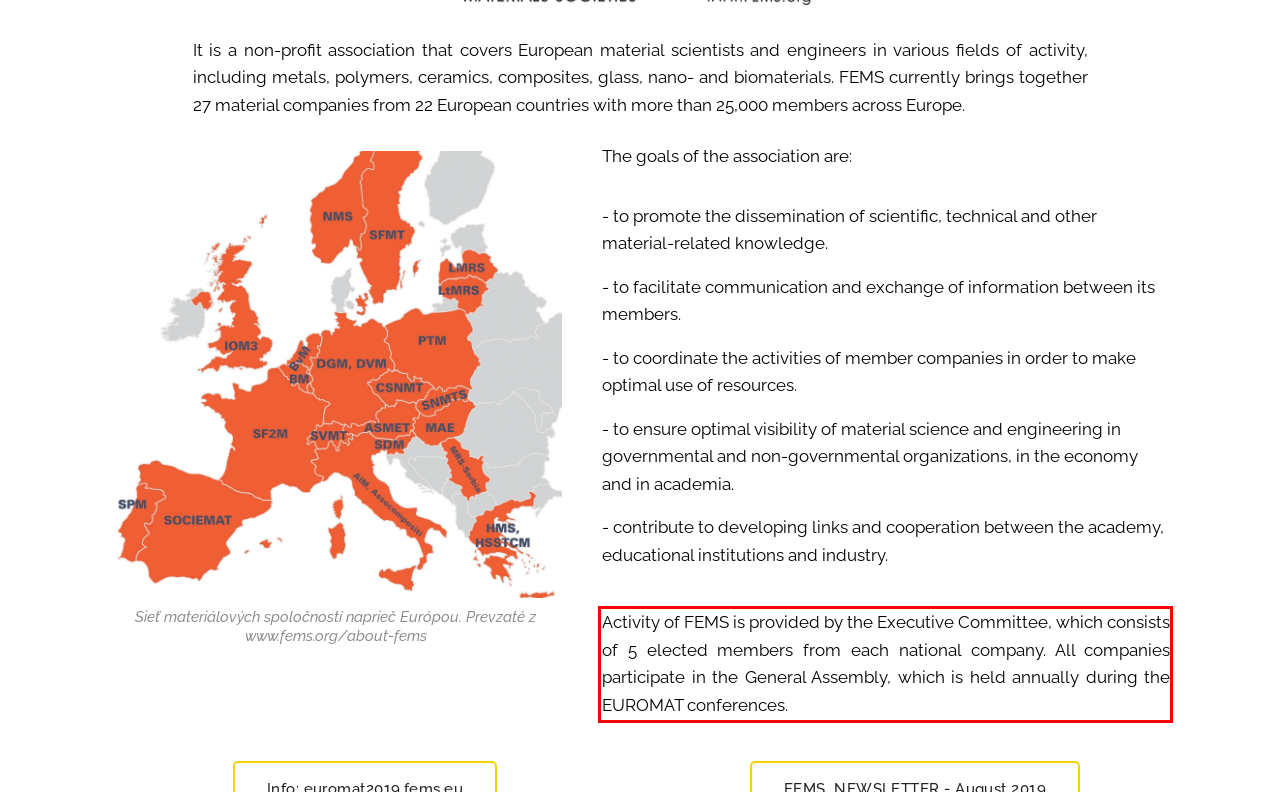You are provided with a screenshot of a webpage that includes a red bounding box. Extract and generate the text content found within the red bounding box.

Activity of FEMS is provided by the Executive Committee, which consists of 5 elected members from each national company. All companies participate in the General Assembly, which is held annually during the EUROMAT conferences.